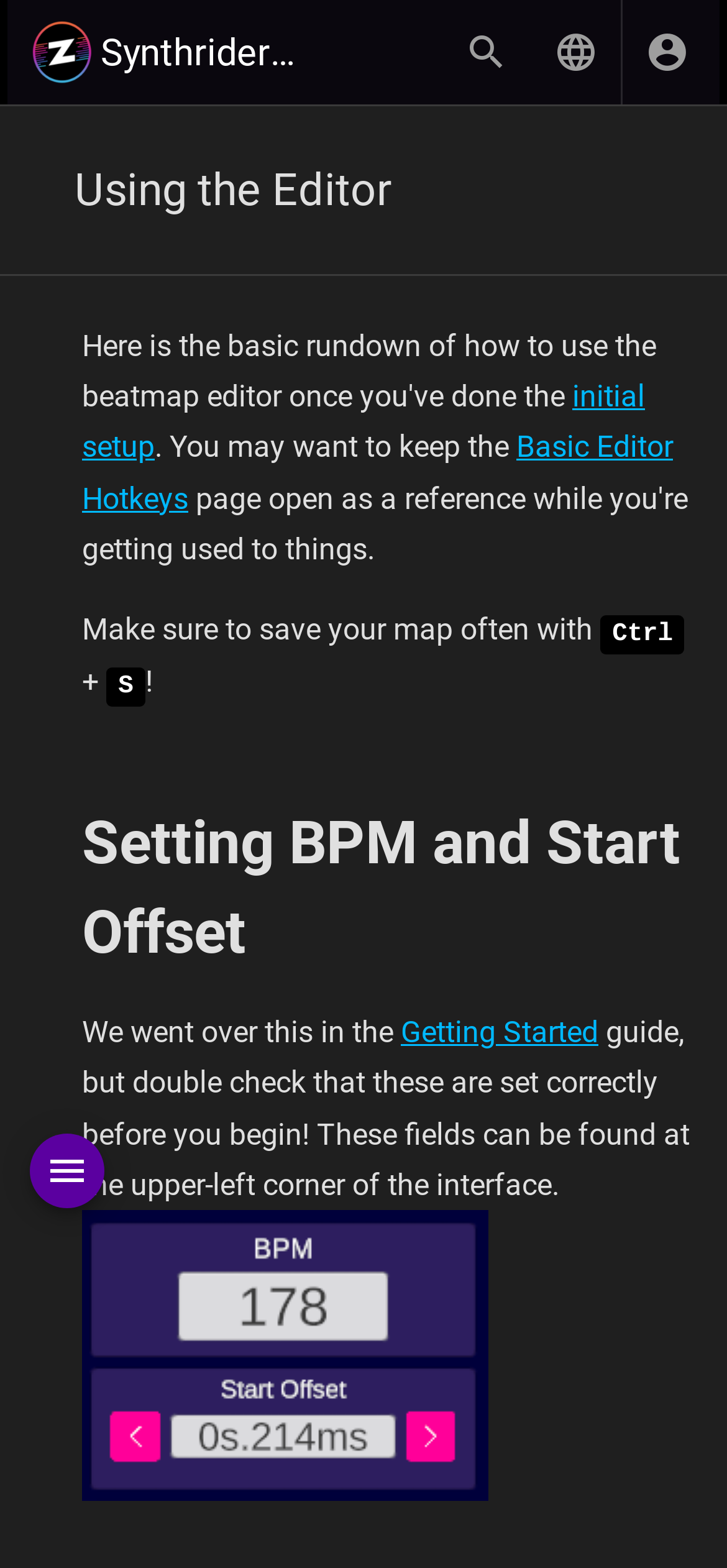Please study the image and answer the question comprehensively:
What is the location of the BPM and Start Offset fields?

The location of the BPM and Start Offset fields is the upper-left corner of the interface, as mentioned in the text 'These fields can be found at the upper-left corner of the interface' on the webpage. This text is located below the 'Setting BPM and Start Offset' heading and provides information about where to find these fields.